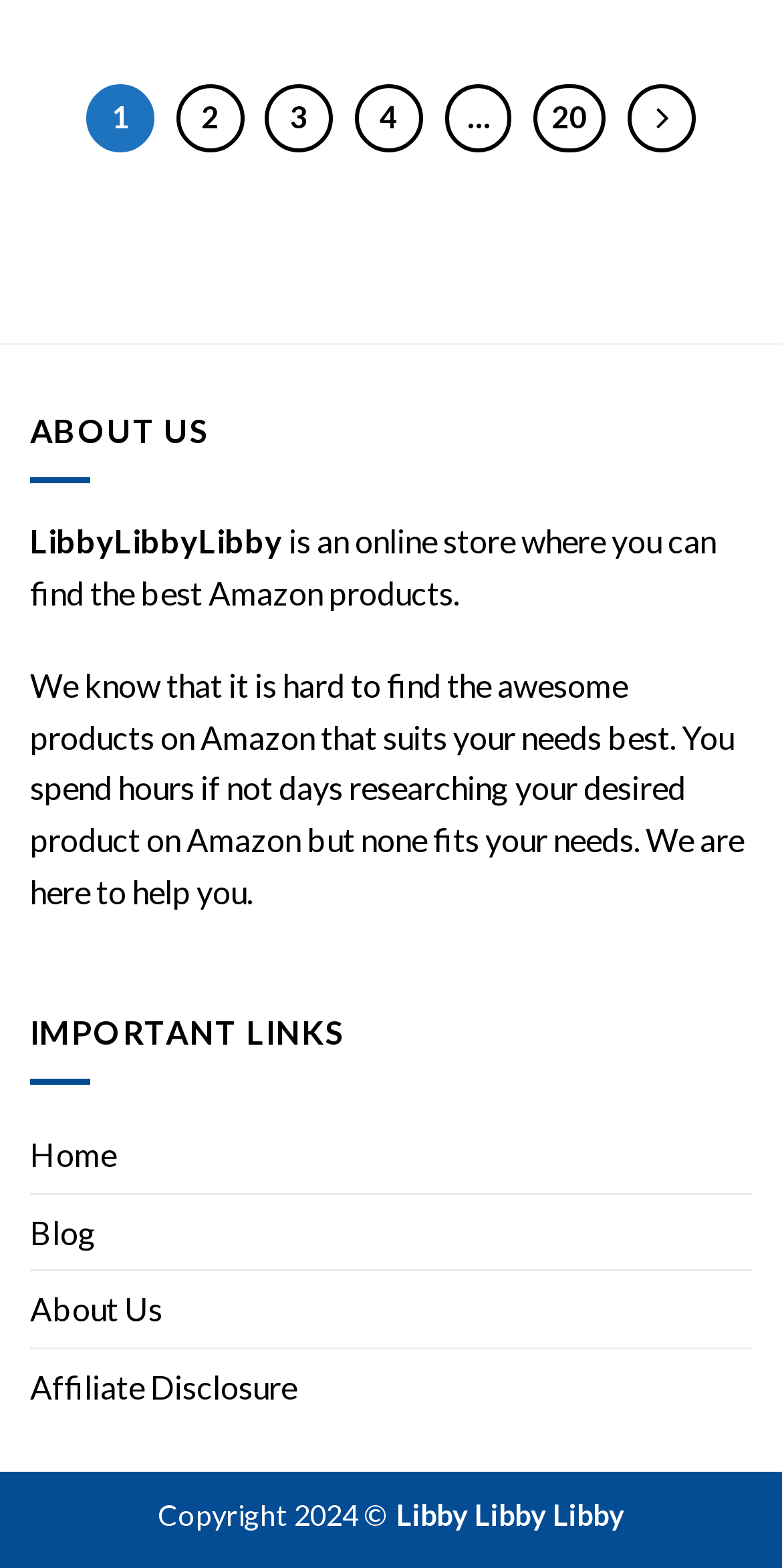Find the bounding box coordinates of the element I should click to carry out the following instruction: "Click on About Us".

None